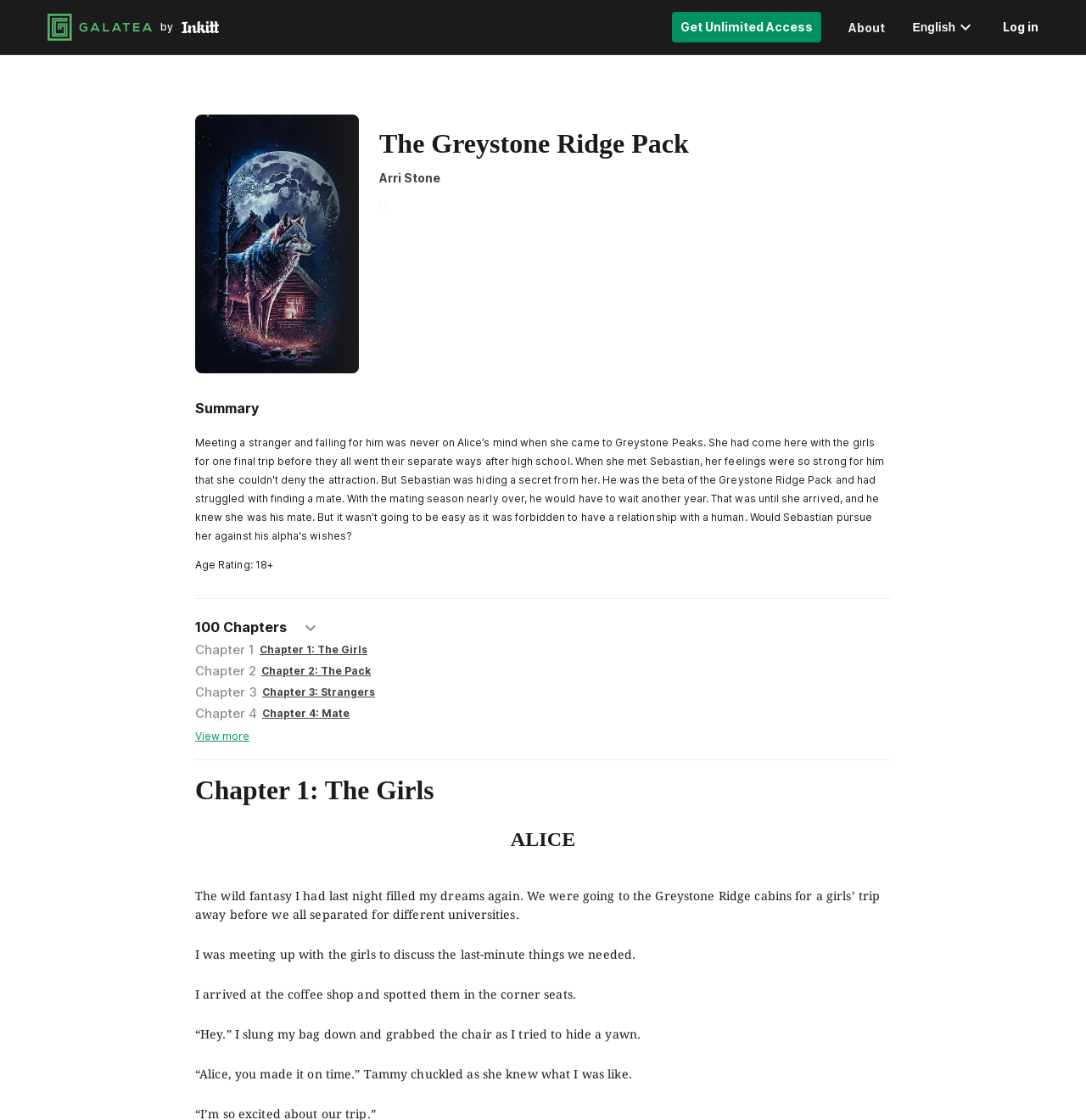Find the bounding box coordinates for the HTML element specified by: "Chapter 1: The Girls".

[0.239, 0.574, 0.338, 0.586]